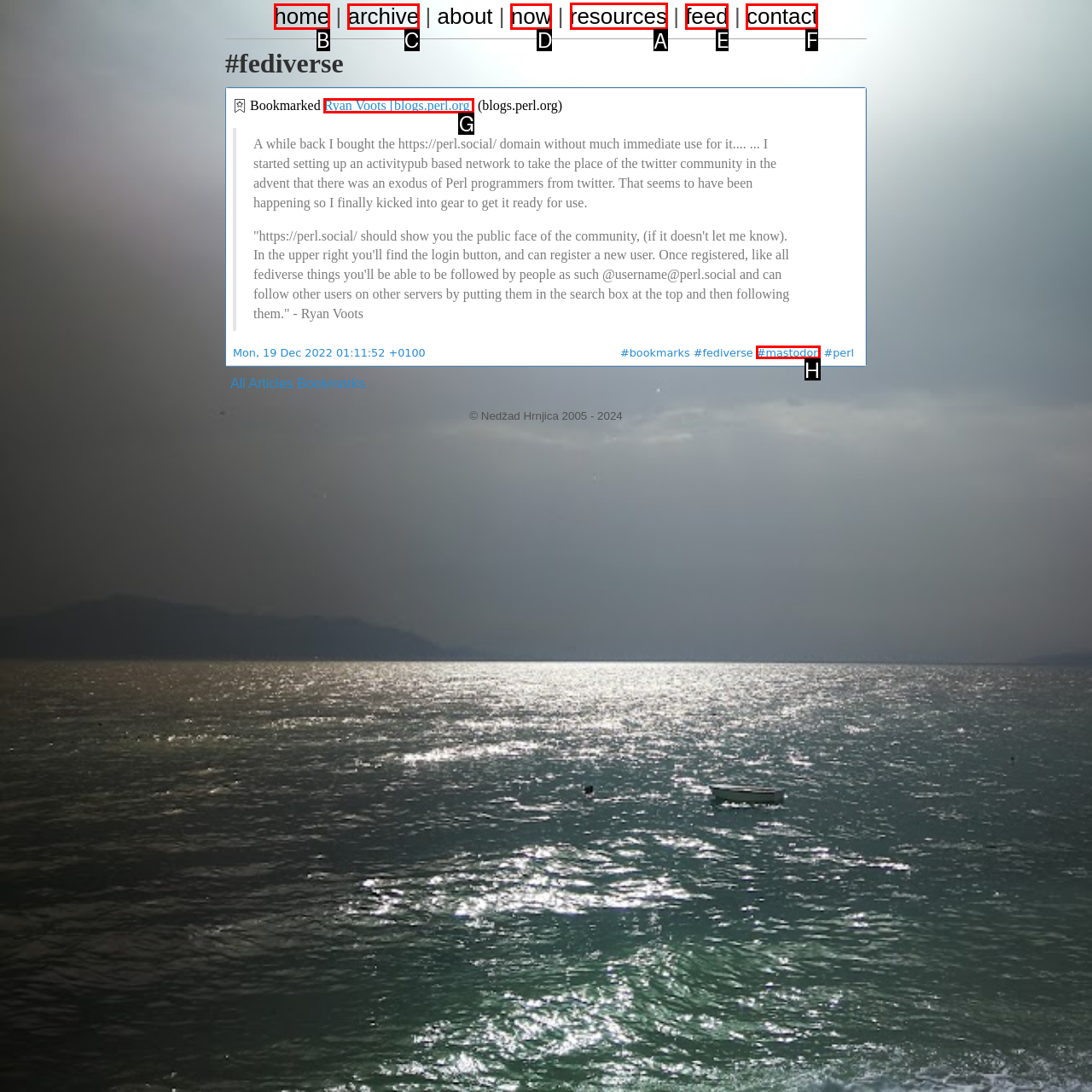Indicate which lettered UI element to click to fulfill the following task: view resources
Provide the letter of the correct option.

A